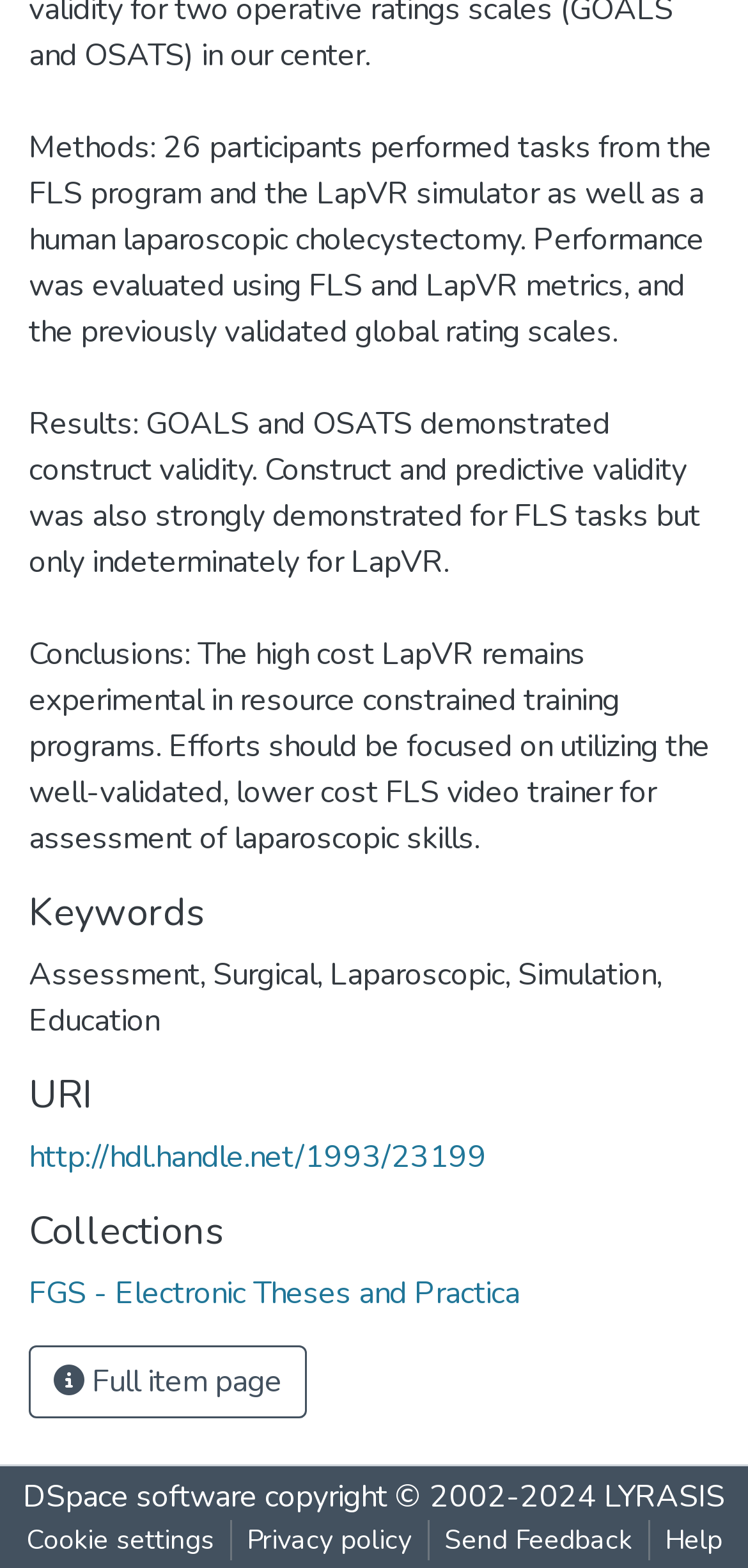Find the bounding box coordinates of the area to click in order to follow the instruction: "Visit URI".

[0.038, 0.684, 0.962, 0.714]